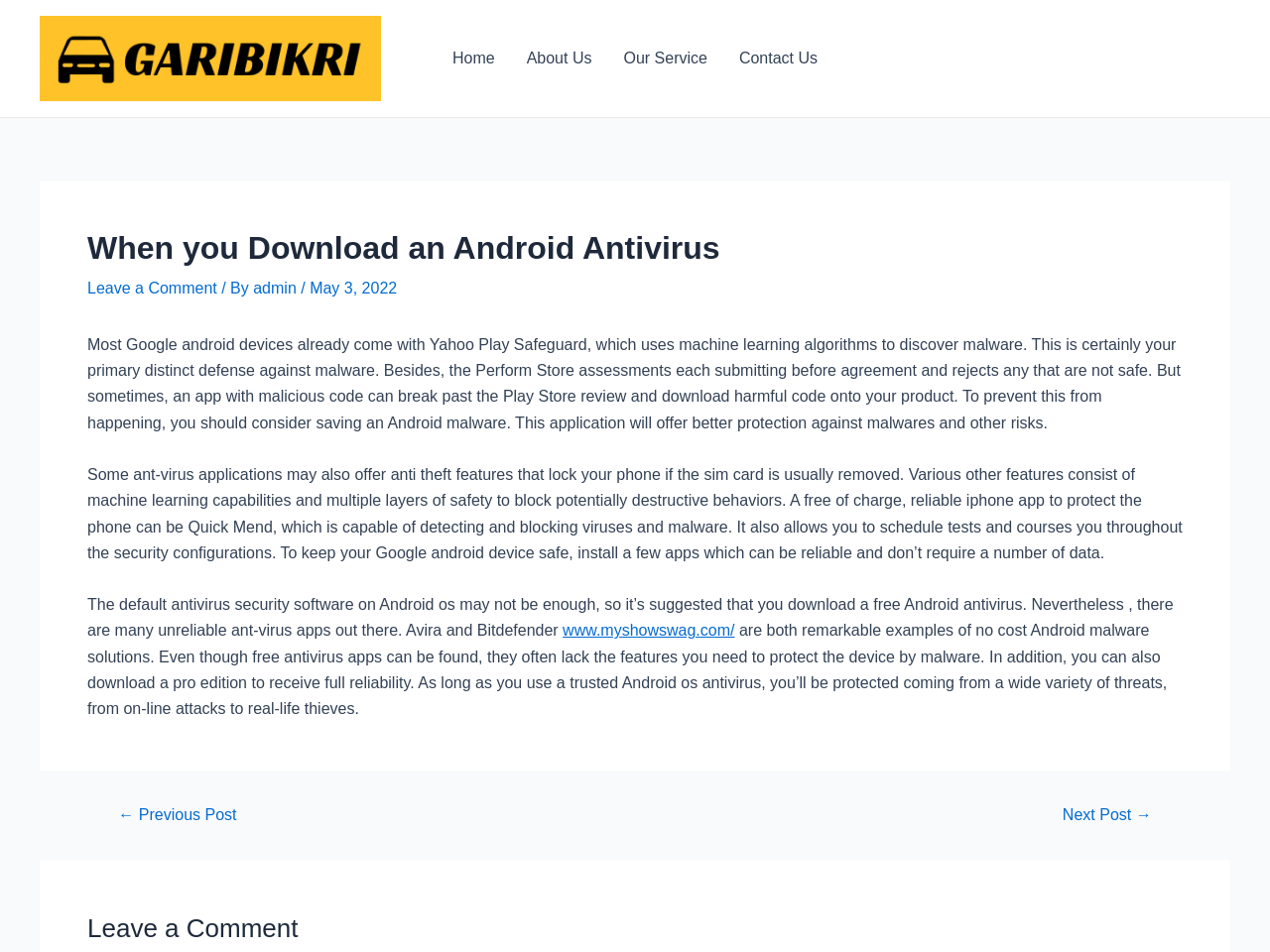Generate the text content of the main headline of the webpage.

When you Download an Android Antivirus